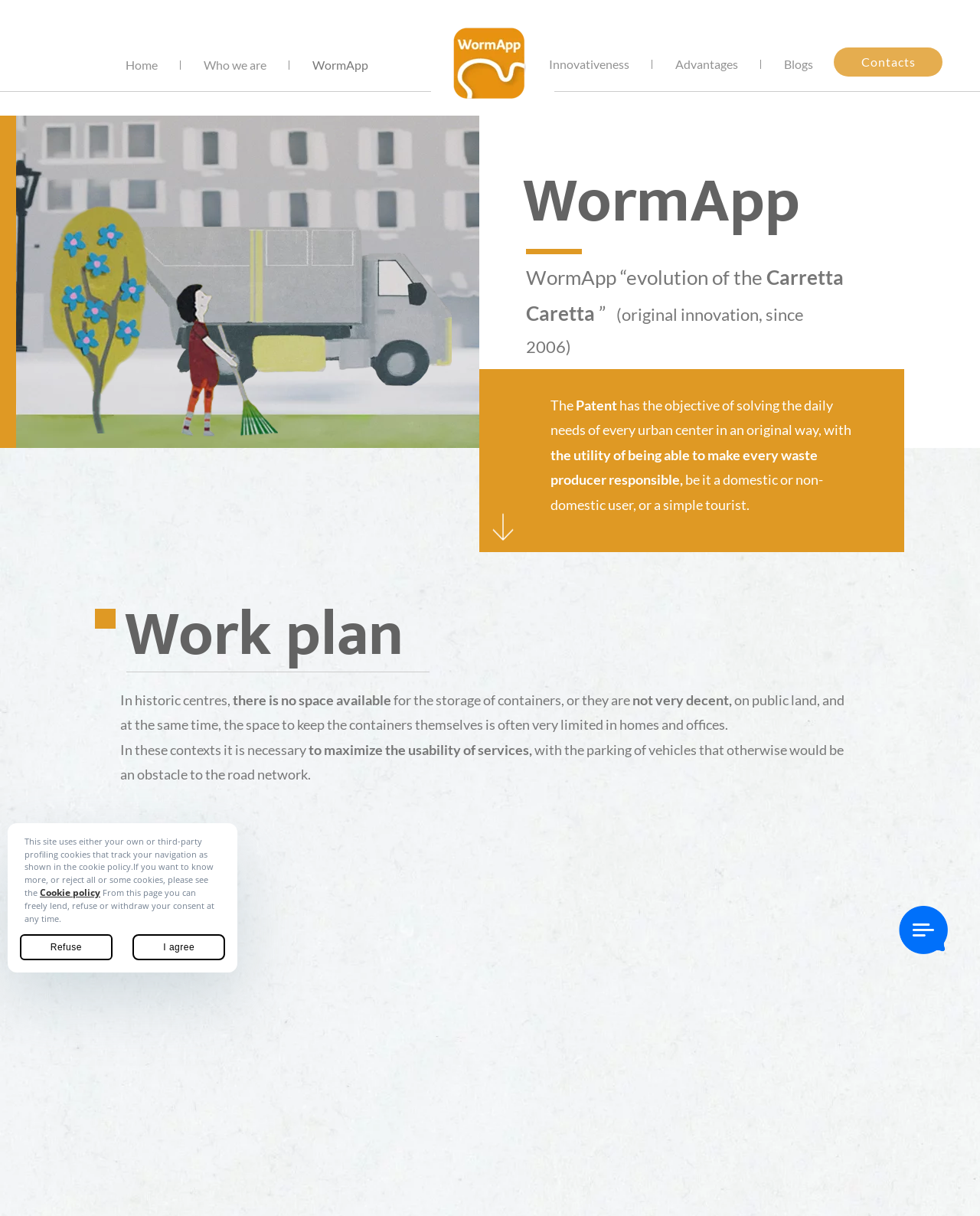What is the objective of the Patent?
Please look at the screenshot and answer using one word or phrase.

Solve daily needs of urban centers